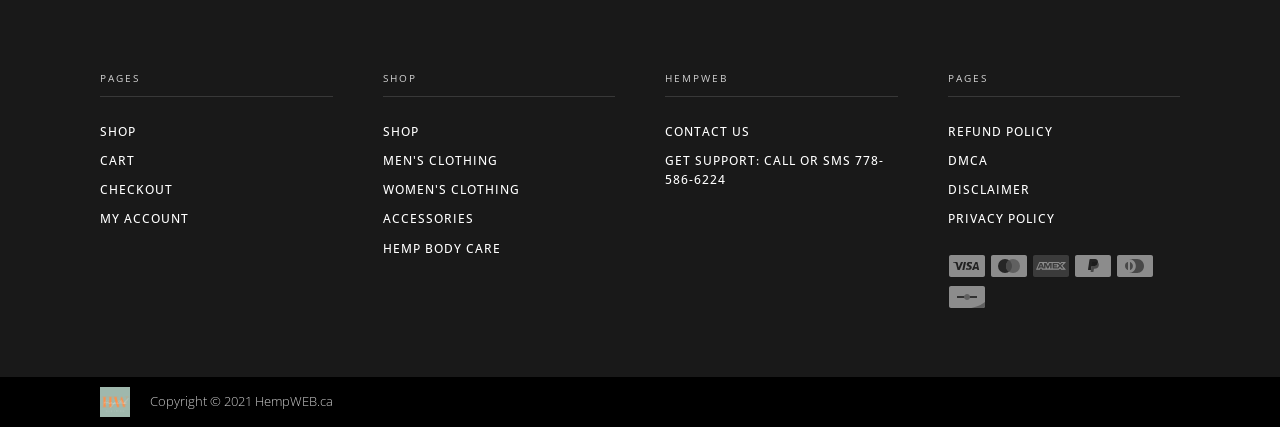Bounding box coordinates are specified in the format (top-left x, top-left y, bottom-right x, bottom-right y). All values are floating point numbers bounded between 0 and 1. Please provide the bounding box coordinate of the region this sentence describes: hemp body care

[0.299, 0.547, 0.48, 0.615]